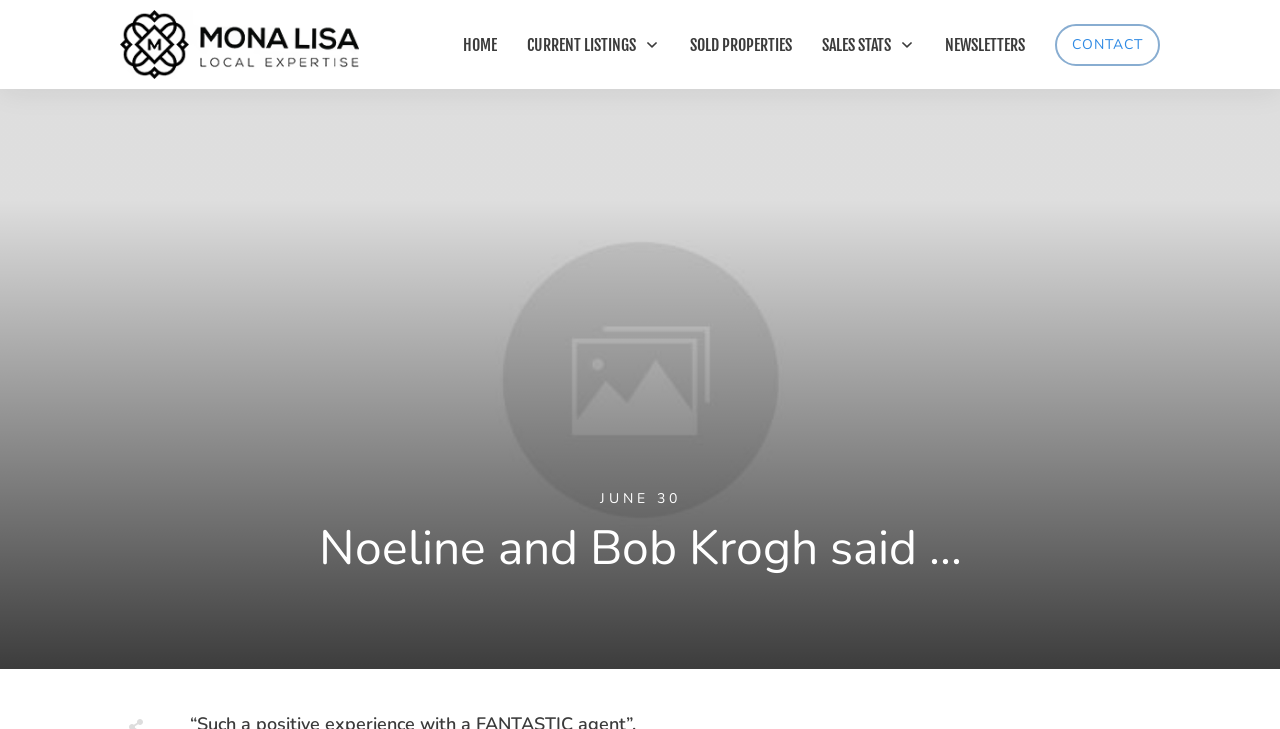Using a single word or phrase, answer the following question: 
What is the type of the 'ML Logo Blk H 1' element?

image